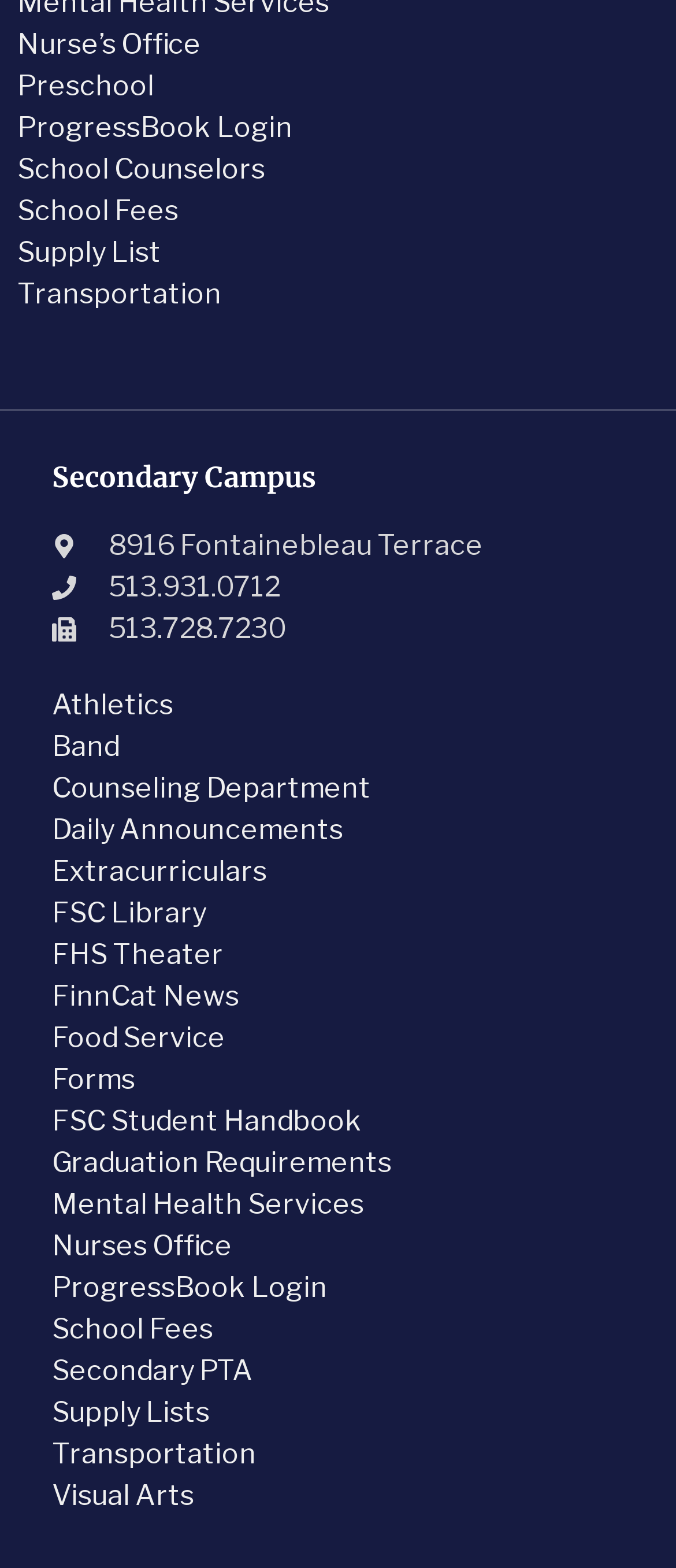Answer the question below using just one word or a short phrase: 
What is the address of the school?

8916 Fontainebleau Terrace